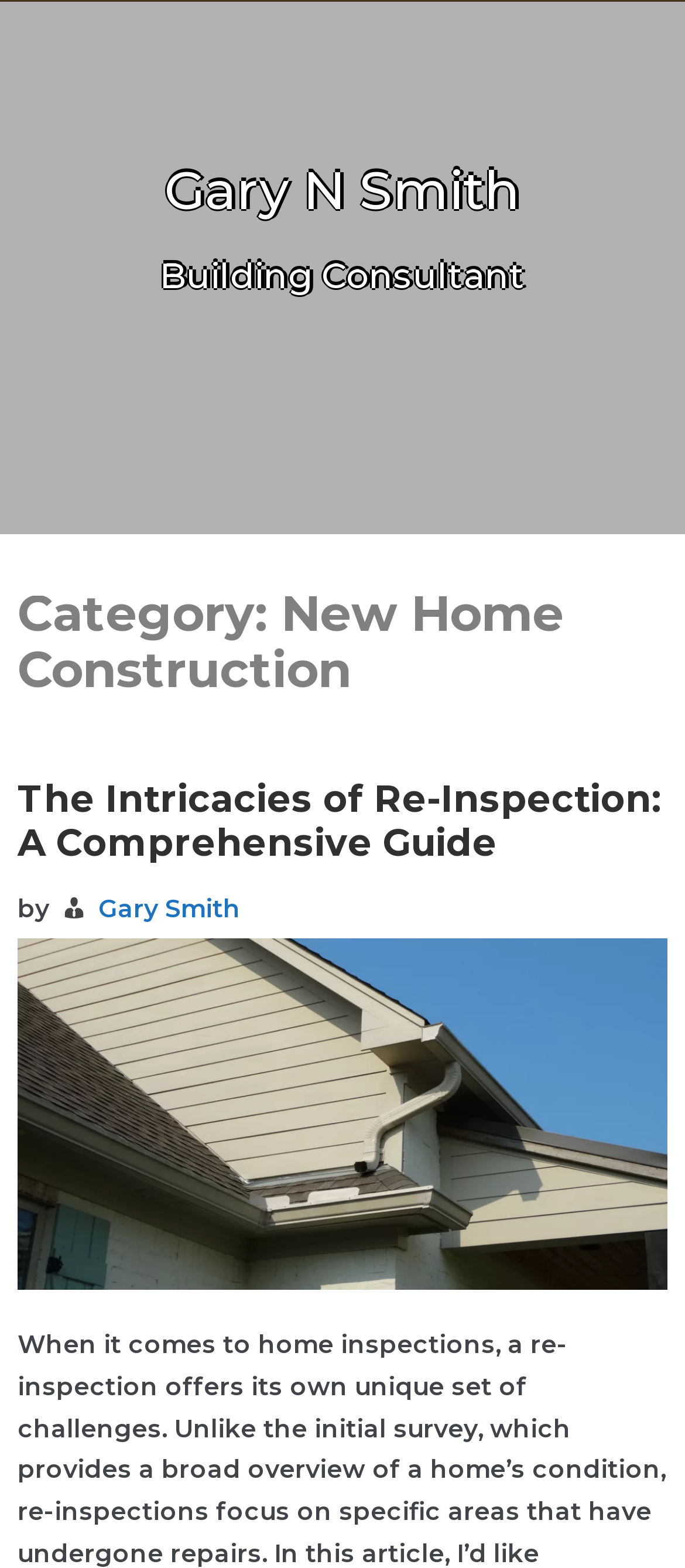From the element description Gary Smith, predict the bounding box coordinates of the UI element. The coordinates must be specified in the format (top-left x, top-left y, bottom-right x, bottom-right y) and should be within the 0 to 1 range.

[0.144, 0.569, 0.351, 0.59]